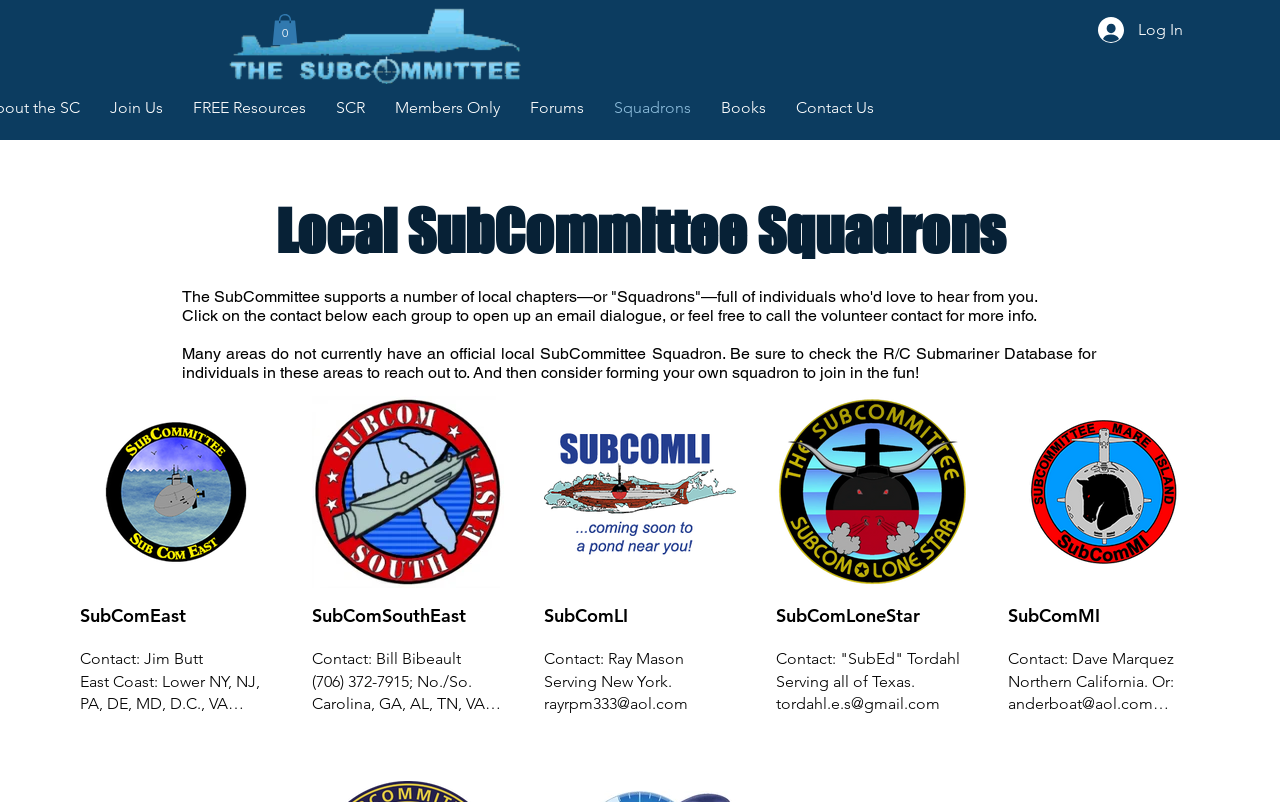Please look at the image and answer the question with a detailed explanation: How can I contact a local SubCommittee Squadron?

According to the webpage, I can click on the contact link below each group to open up an email dialogue, or feel free to call the volunteer contact for more info, as stated in the StaticText element with ID 289.